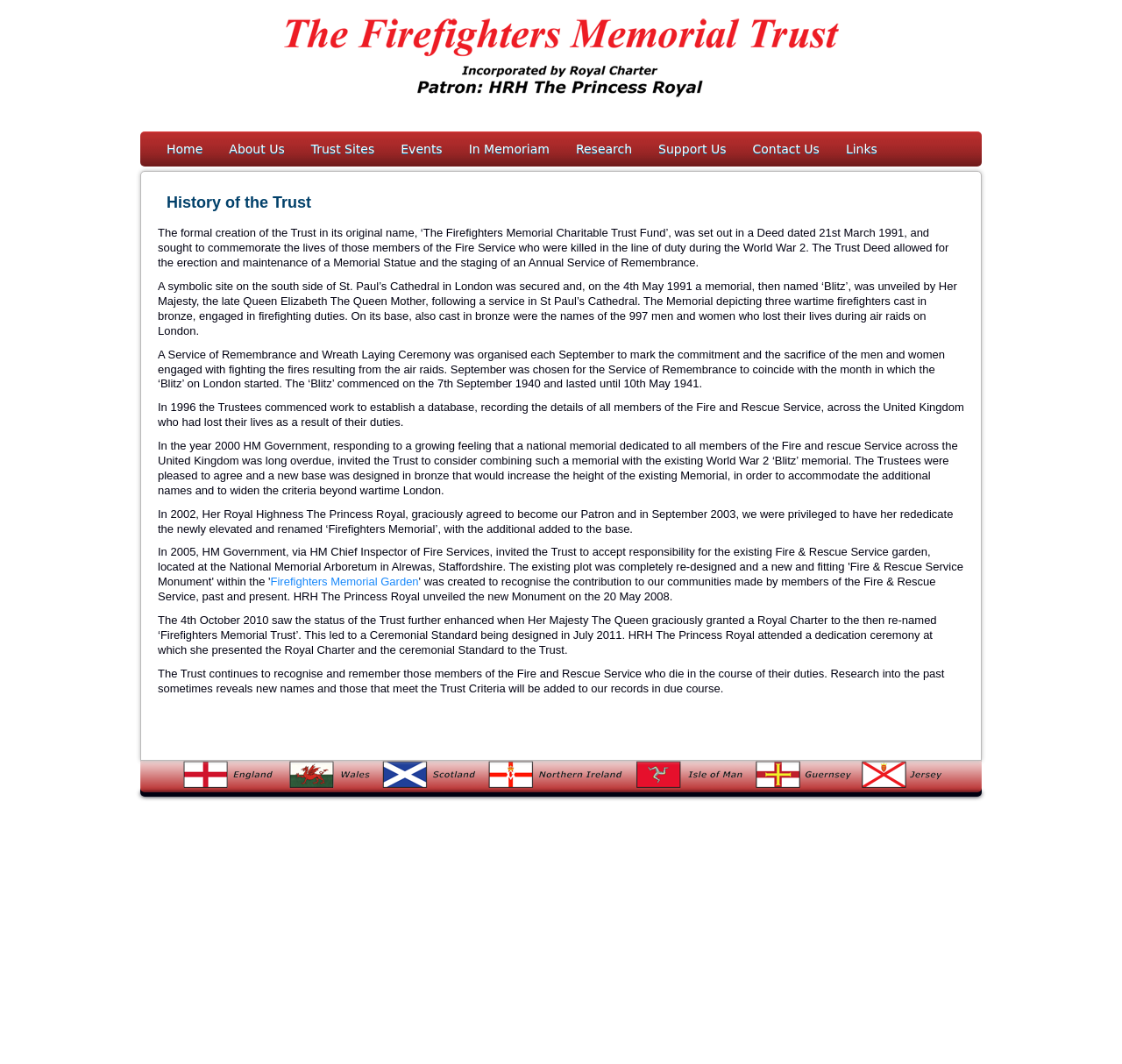Please identify the bounding box coordinates of the area that needs to be clicked to fulfill the following instruction: "Visit the 'Firefighters Memorial Garden'."

[0.241, 0.541, 0.373, 0.553]